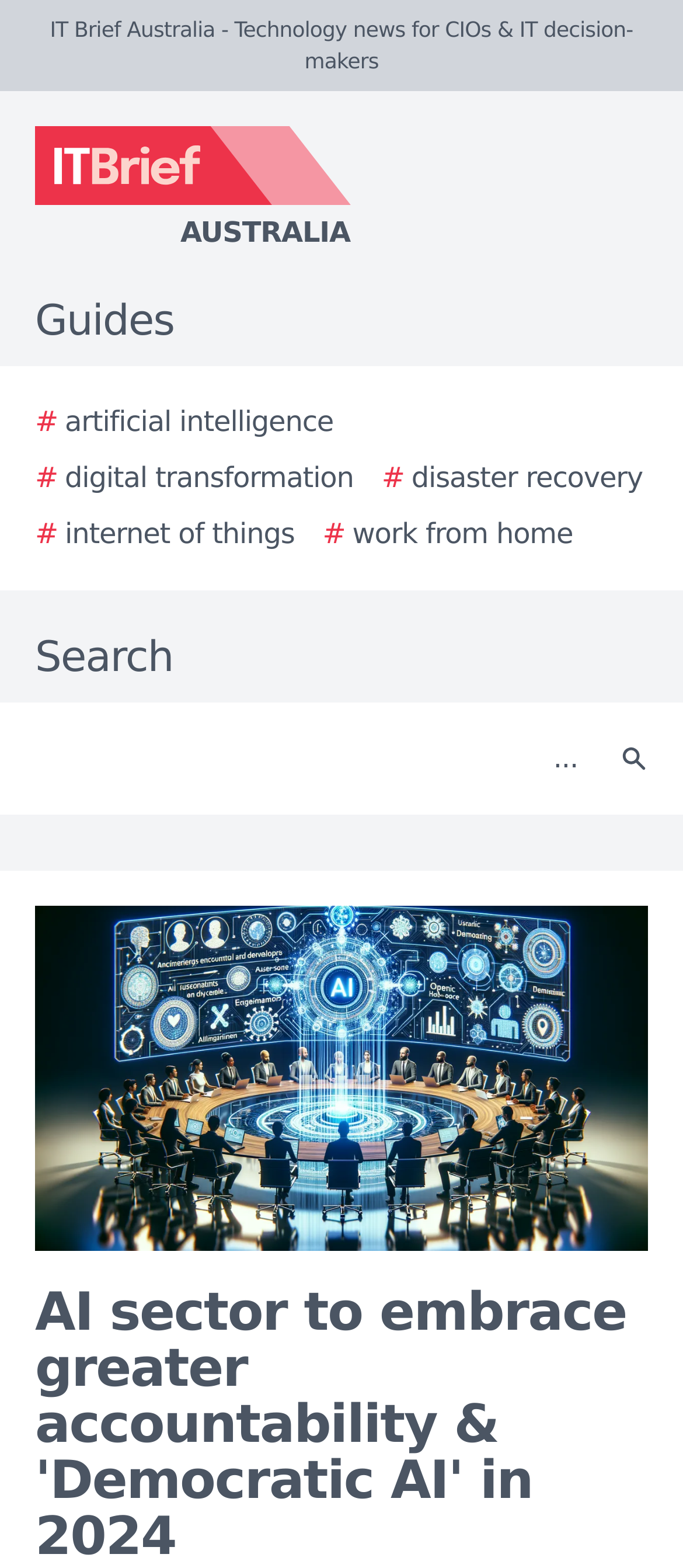Identify the bounding box coordinates of the clickable section necessary to follow the following instruction: "Search for artificial intelligence". The coordinates should be presented as four float numbers from 0 to 1, i.e., [left, top, right, bottom].

[0.051, 0.256, 0.488, 0.283]